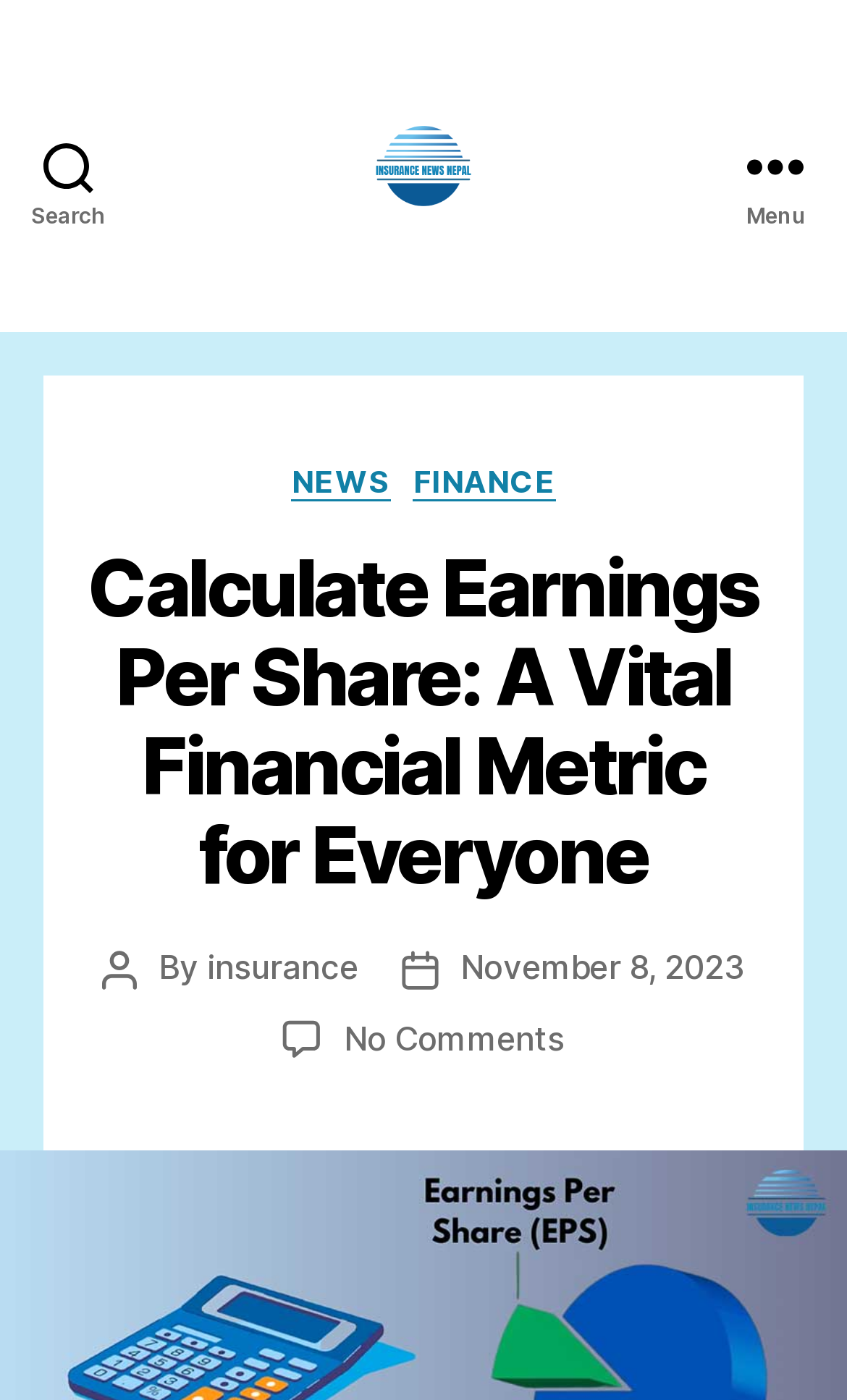Identify the bounding box coordinates necessary to click and complete the given instruction: "View FINANCE page".

[0.488, 0.33, 0.656, 0.359]